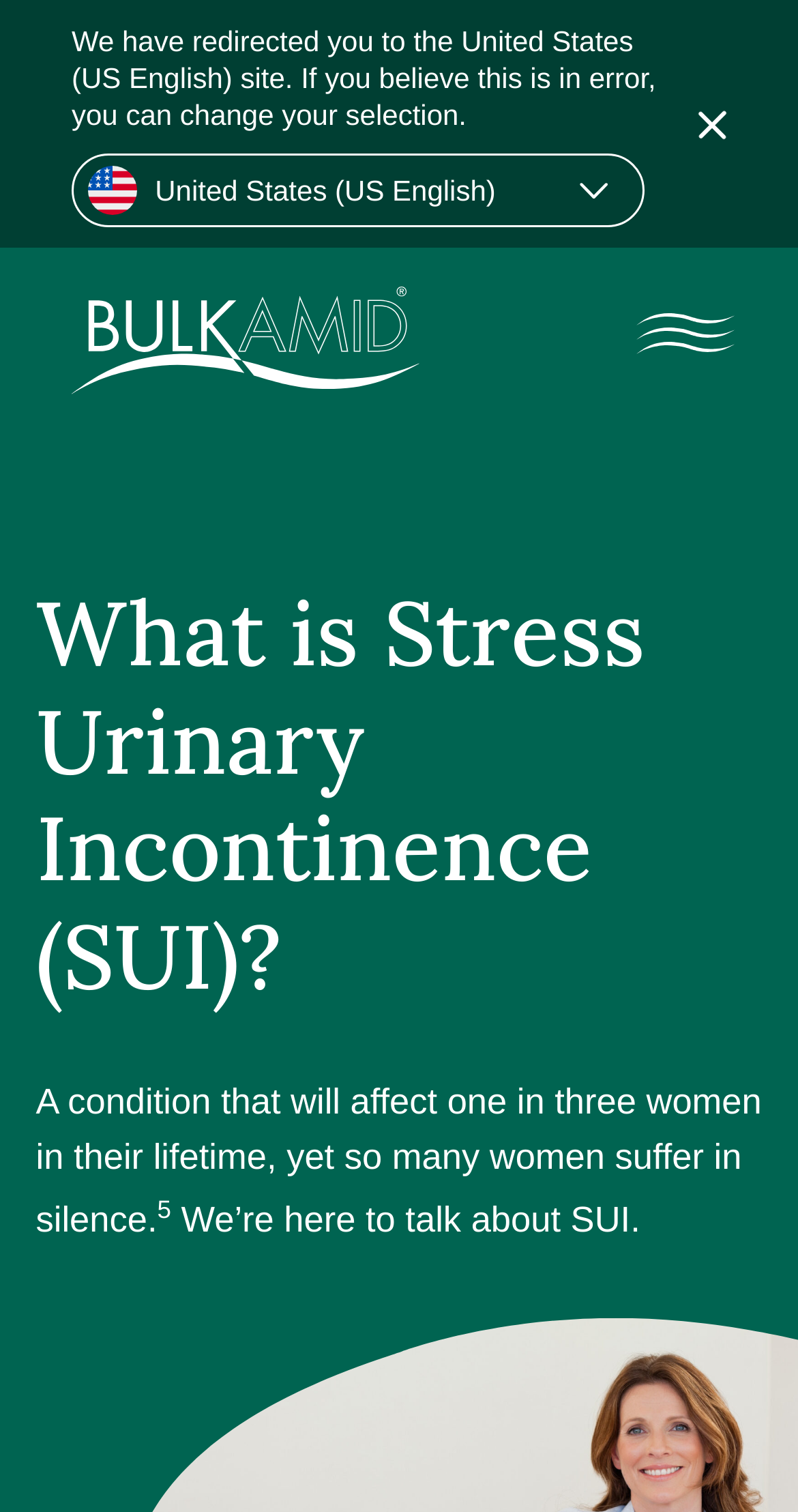Identify the coordinates of the bounding box for the element described below: "Resources". Return the coordinates as four float numbers between 0 and 1: [left, top, right, bottom].

[0.201, 0.71, 0.932, 0.793]